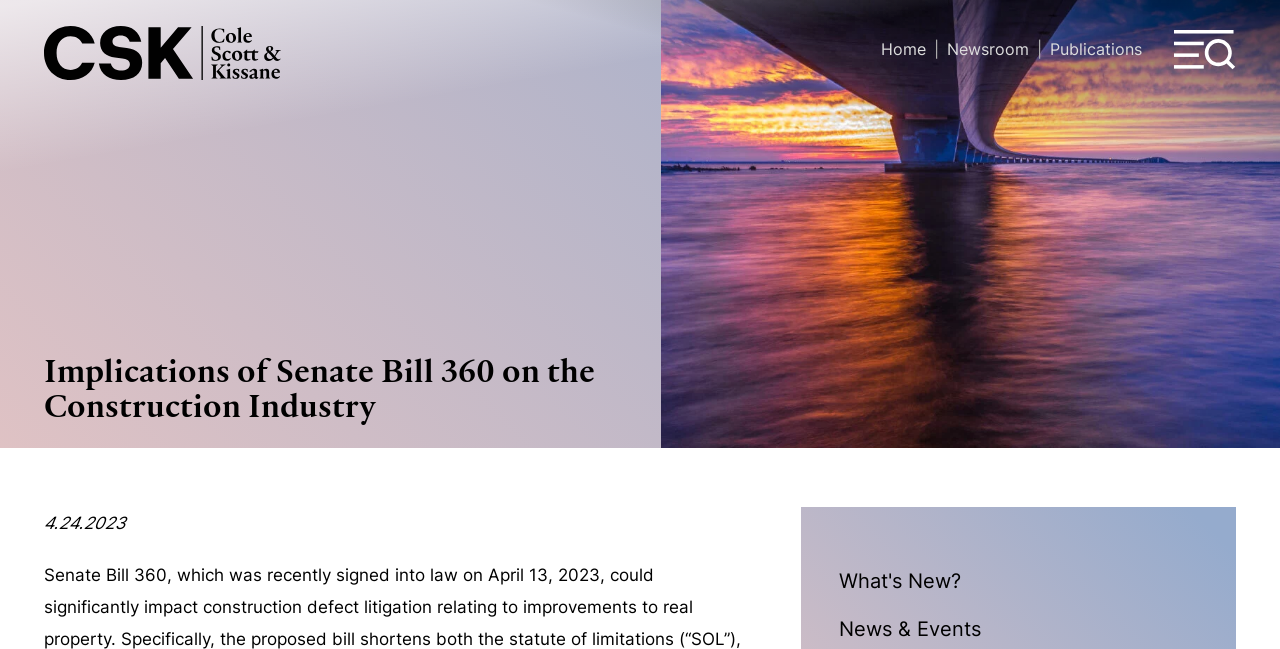Determine the bounding box coordinates for the clickable element required to fulfill the instruction: "jump to page". Provide the coordinates as four float numbers between 0 and 1, i.e., [left, top, right, bottom].

[0.39, 0.008, 0.5, 0.073]